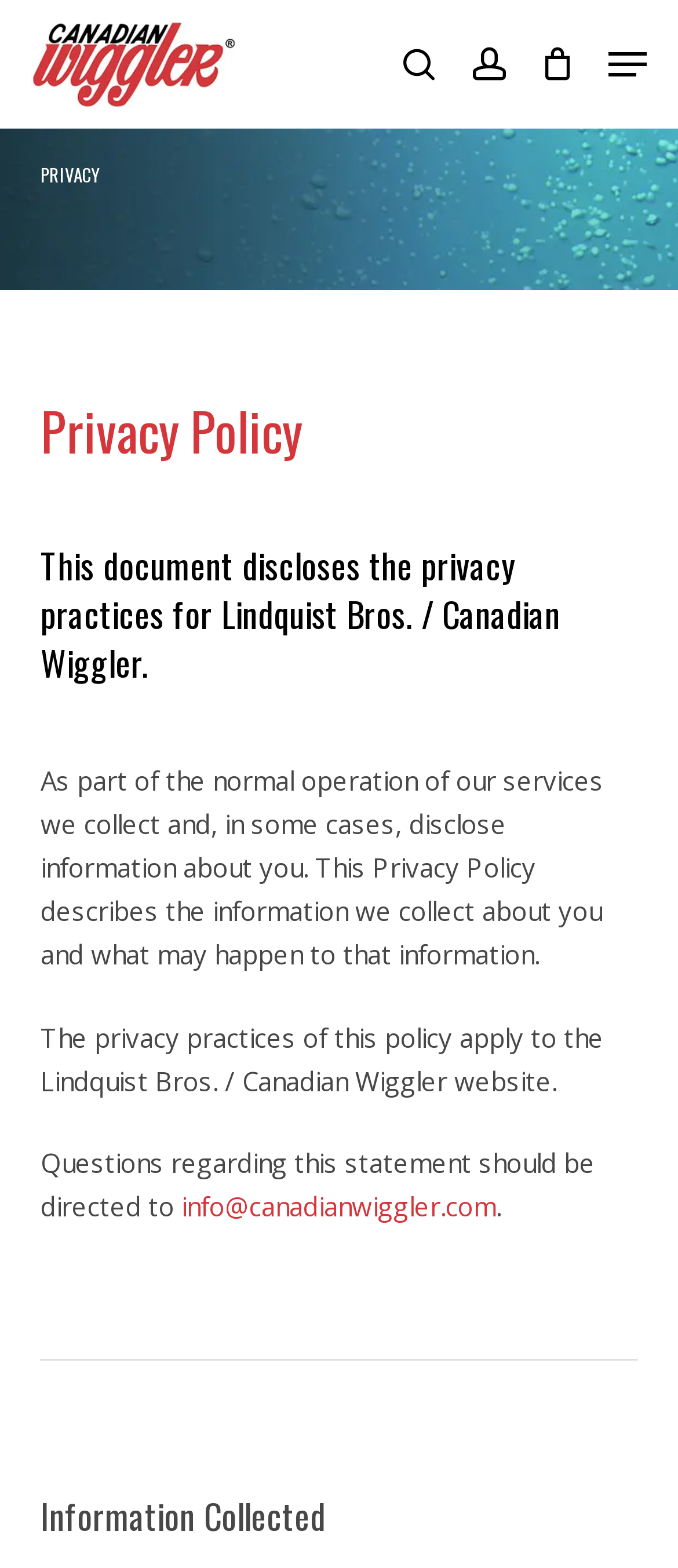Please locate the bounding box coordinates of the element that needs to be clicked to achieve the following instruction: "contact us via email". The coordinates should be four float numbers between 0 and 1, i.e., [left, top, right, bottom].

[0.268, 0.758, 0.732, 0.78]